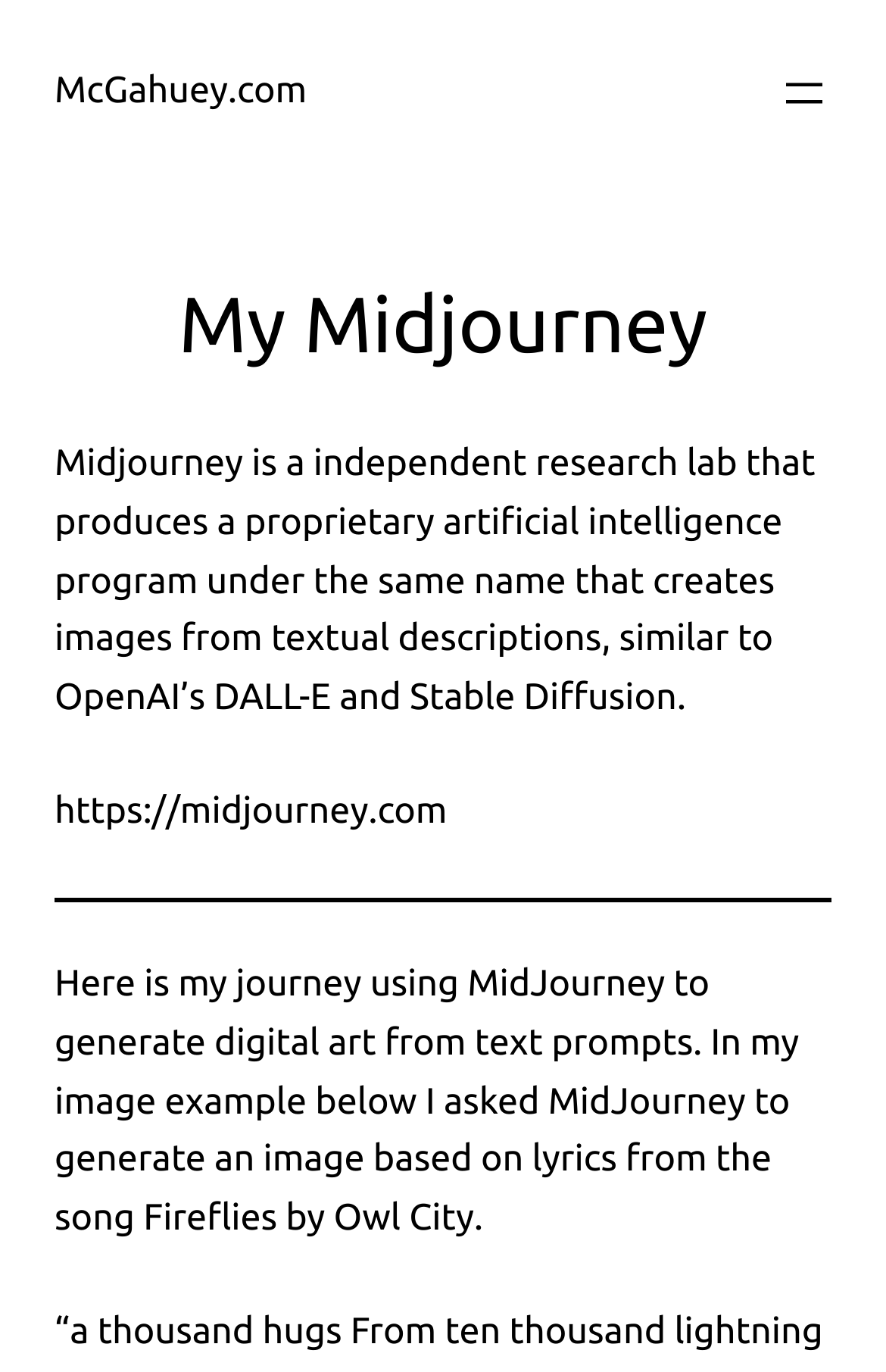Generate a comprehensive caption for the webpage you are viewing.

The webpage is titled "McGahuey.com" and has a prominent link with the same name at the top left corner. To the top right, there is a button labeled "Open menu" that, when clicked, opens a dialog box. 

Below the title link, there is a heading that reads "My Midjourney". Underneath this heading, there is a paragraph of text that describes Midjourney, an independent research lab that creates images from textual descriptions using its proprietary artificial intelligence program. 

Next to this paragraph, there is a link to the Midjourney website. A horizontal separator line is placed below these elements, separating them from the content that follows. 

Further down, there is another paragraph of text that explains the author's journey using MidJourney to generate digital art from text prompts. This text is accompanied by an image example, which is not described in the accessibility tree but is mentioned in the text as being generated based on lyrics from the song "Fireflies" by Owl City.